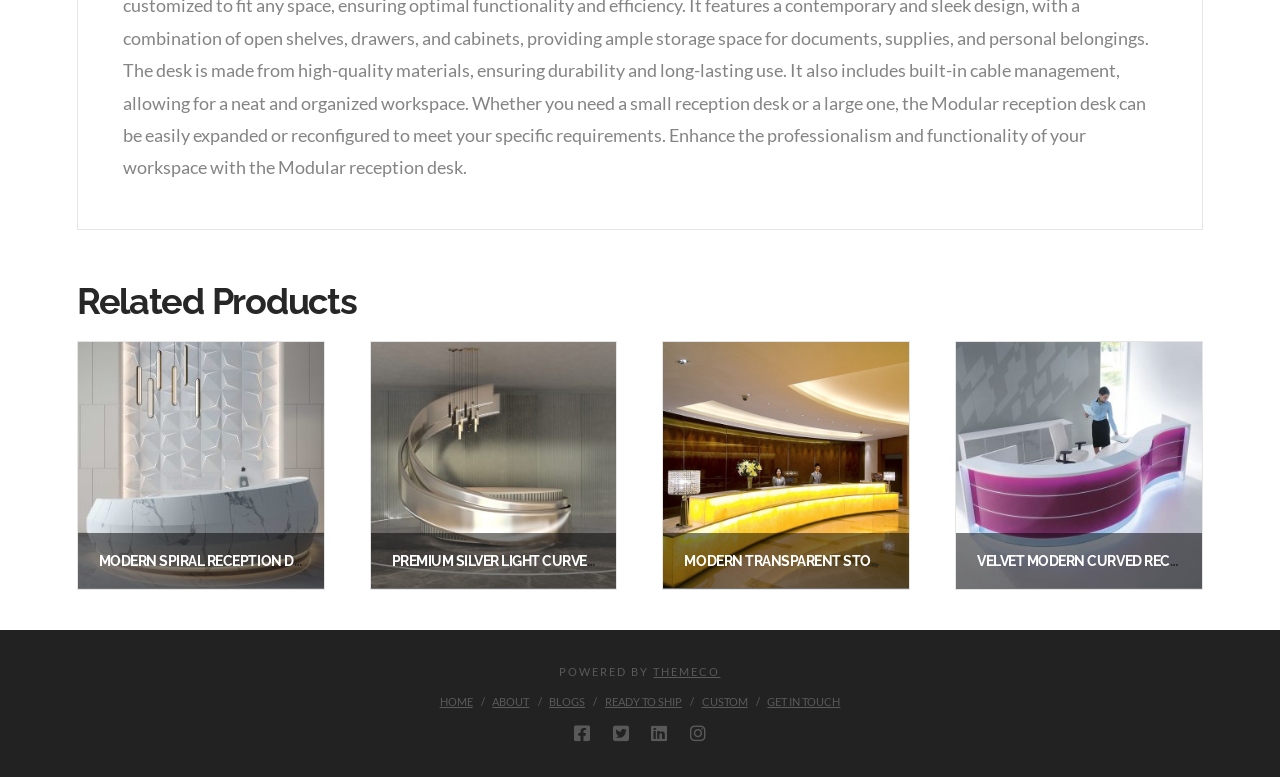Please specify the bounding box coordinates of the element that should be clicked to execute the given instruction: 'View Premium Silver Light Curved Reception Desk product'. Ensure the coordinates are four float numbers between 0 and 1, expressed as [left, top, right, bottom].

[0.306, 0.711, 0.707, 0.732]